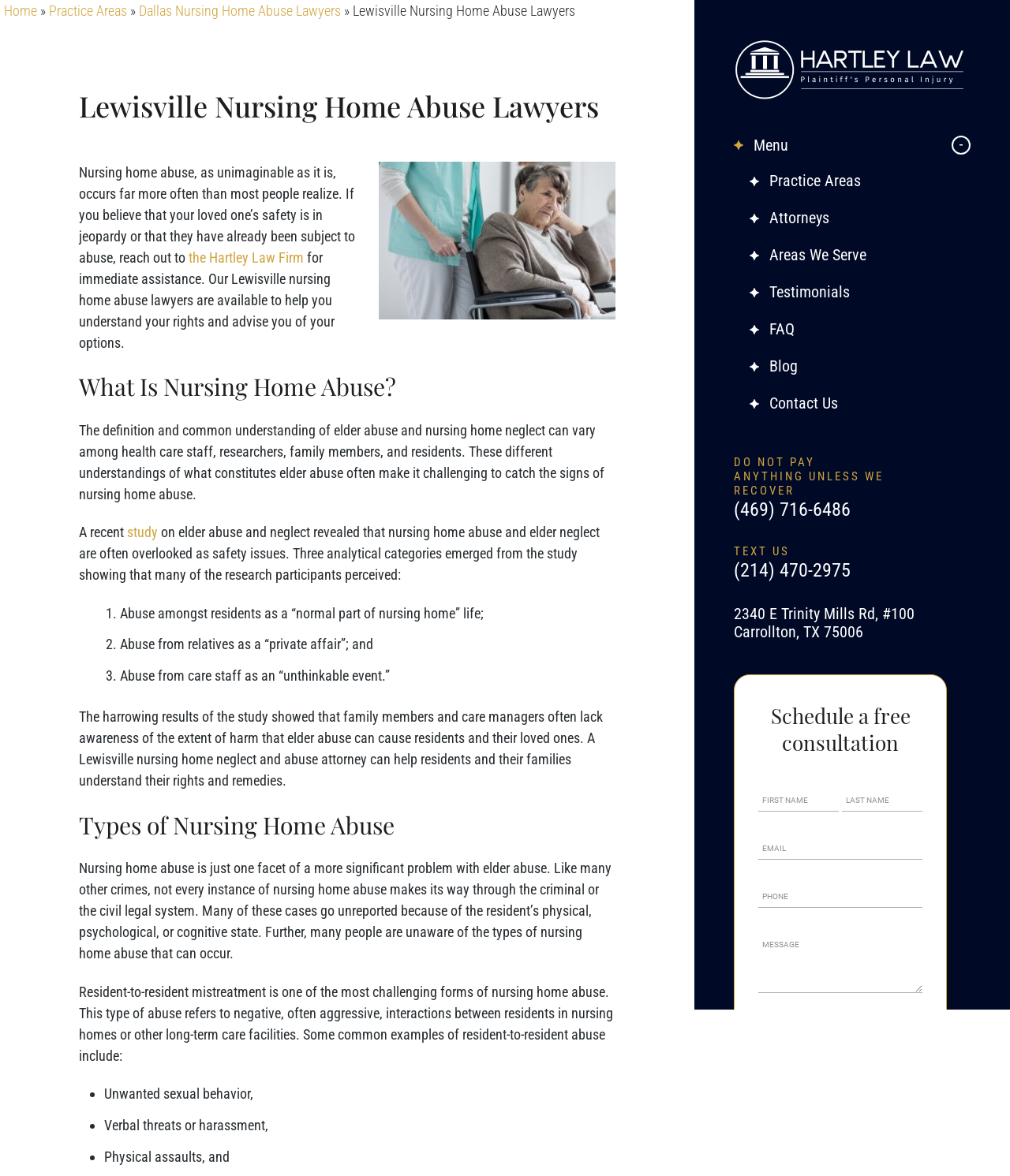Please give a succinct answer using a single word or phrase:
What is the name of the law firm?

Hartley Law Firm